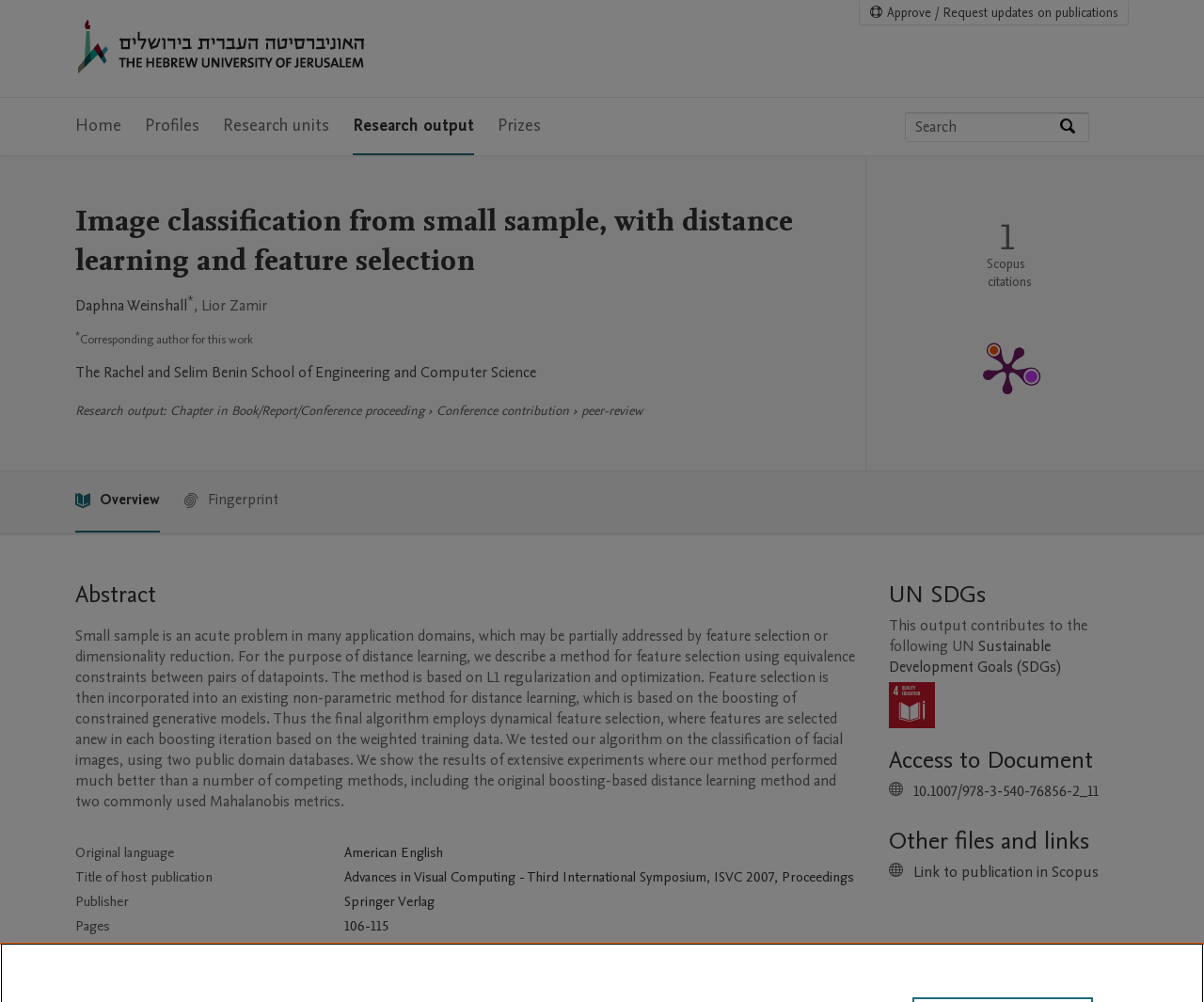What is the name of the university?
Answer with a single word or phrase, using the screenshot for reference.

The Hebrew University of Jerusalem